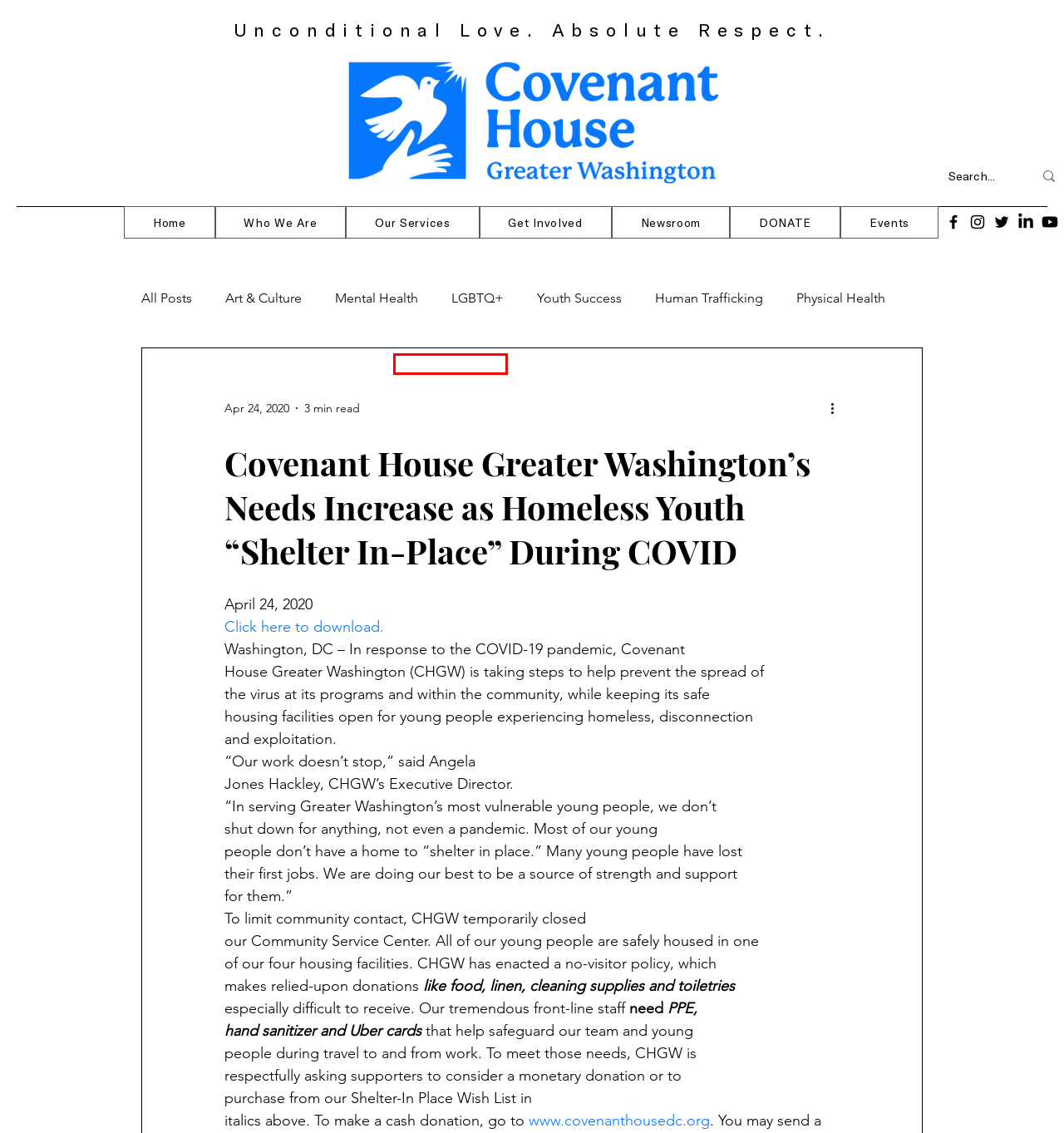Given a screenshot of a webpage featuring a red bounding box, identify the best matching webpage description for the new page after the element within the red box is clicked. Here are the options:
A. LGBTQ+
B. Advocacy
C. Get Involved  | Covenant House
D. Physical Health
E. Skill Development
F. Blog | Covenant House
G. Our Services  | Covenant House
H. Events | Covenant House

E